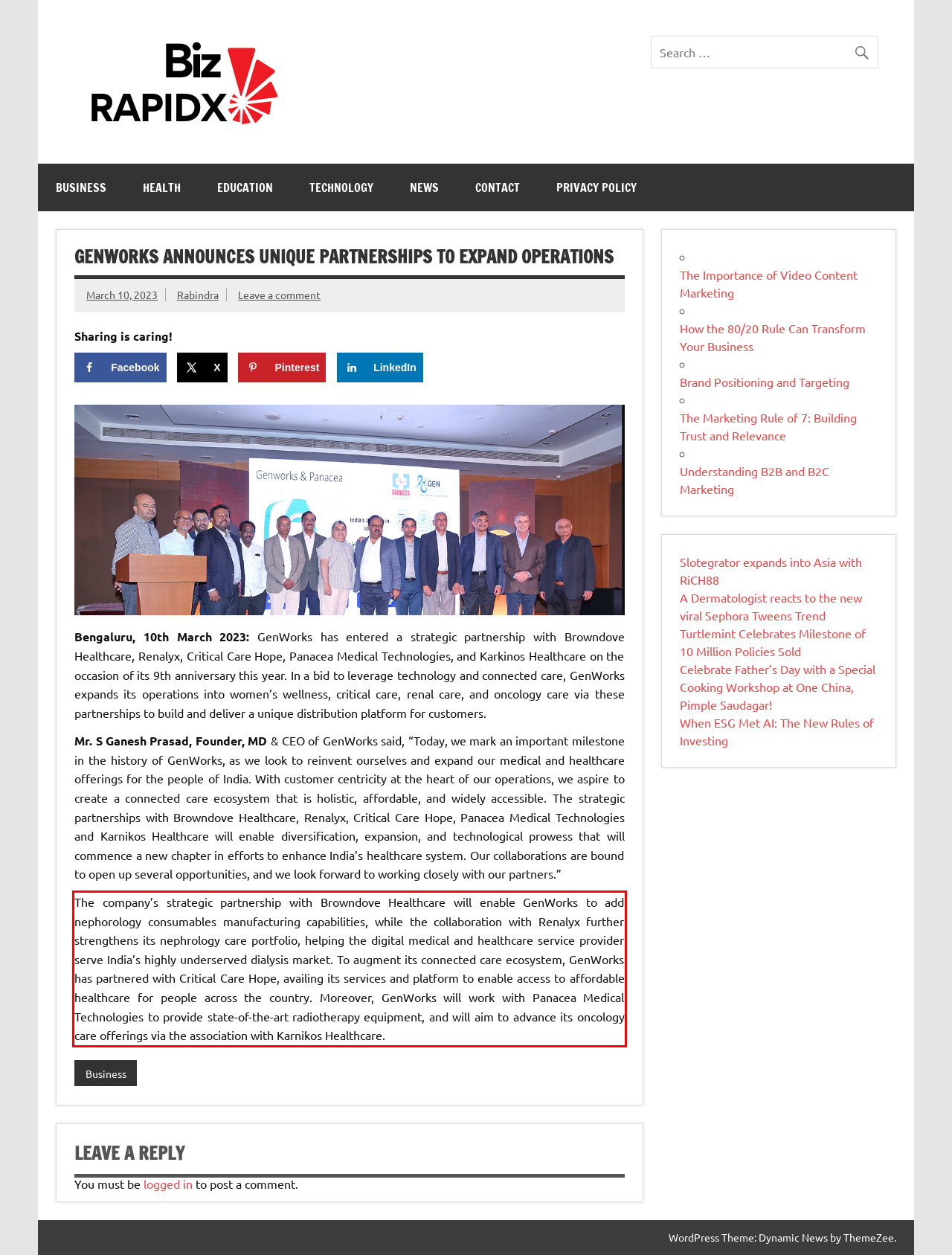Please examine the webpage screenshot containing a red bounding box and use OCR to recognize and output the text inside the red bounding box.

The company’s strategic partnership with Browndove Healthcare will enable GenWorks to add nephorology consumables manufacturing capabilities, while the collaboration with Renalyx further strengthens its nephrology care portfolio, helping the digital medical and healthcare service provider serve India’s highly underserved dialysis market. To augment its connected care ecosystem, GenWorks has partnered with Critical Care Hope, availing its services and platform to enable access to affordable healthcare for people across the country. Moreover, GenWorks will work with Panacea Medical Technologies to provide state-of-the-art radiotherapy equipment, and will aim to advance its oncology care offerings via the association with Karnikos Healthcare.